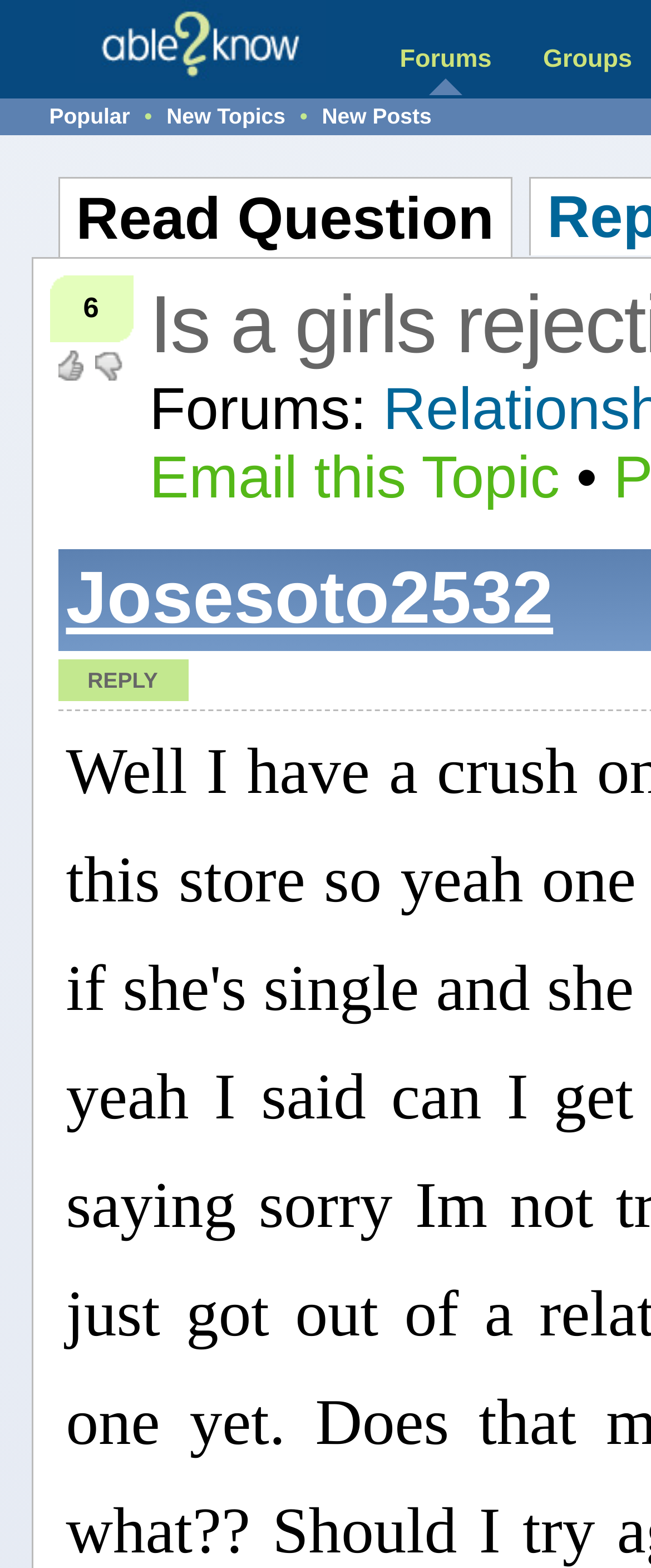What is the topic of the current discussion?
Craft a detailed and extensive response to the question.

The topic of the current discussion can be determined by looking at the root element which is focused, and it says 'Is a girls rejection final?'. This suggests that the discussion is about girls rejection.